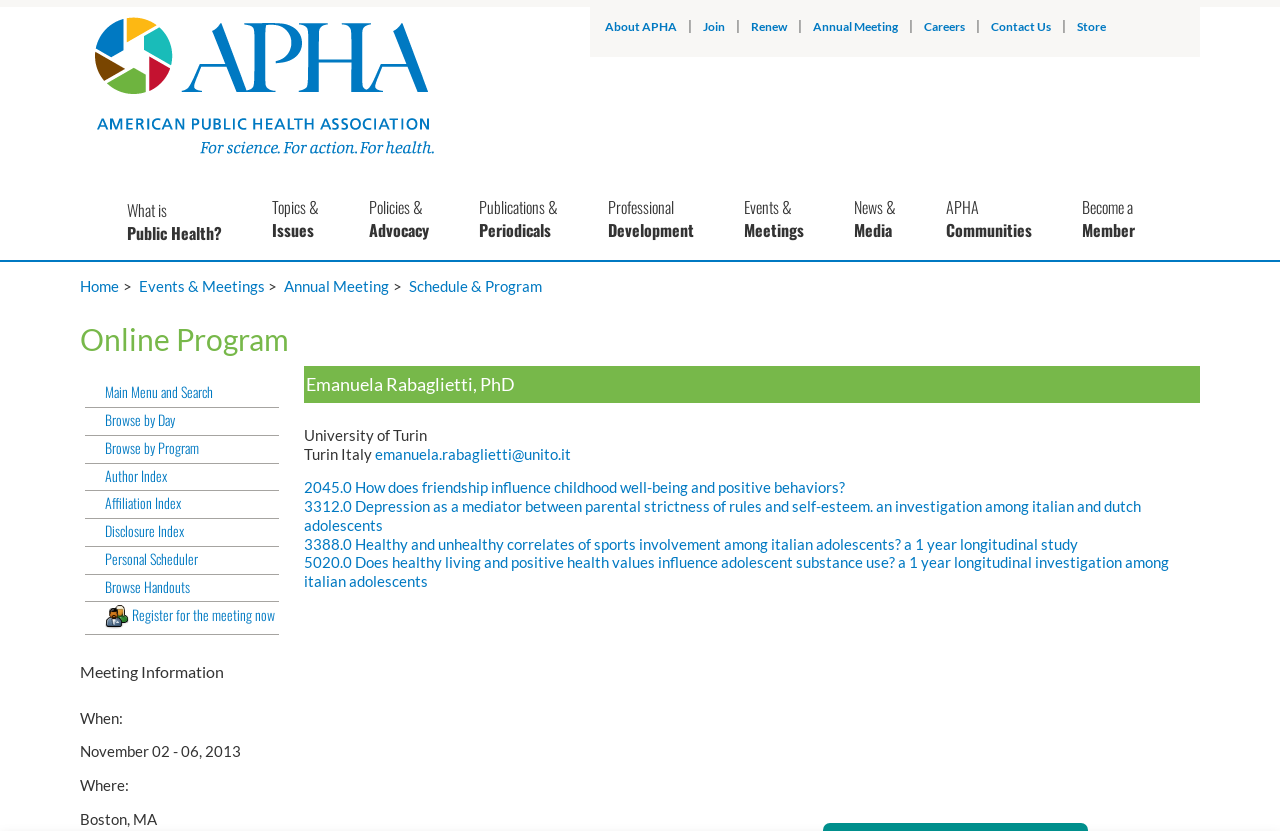What is the location of the Annual Meeting?
Refer to the image and respond with a one-word or short-phrase answer.

Boston, MA